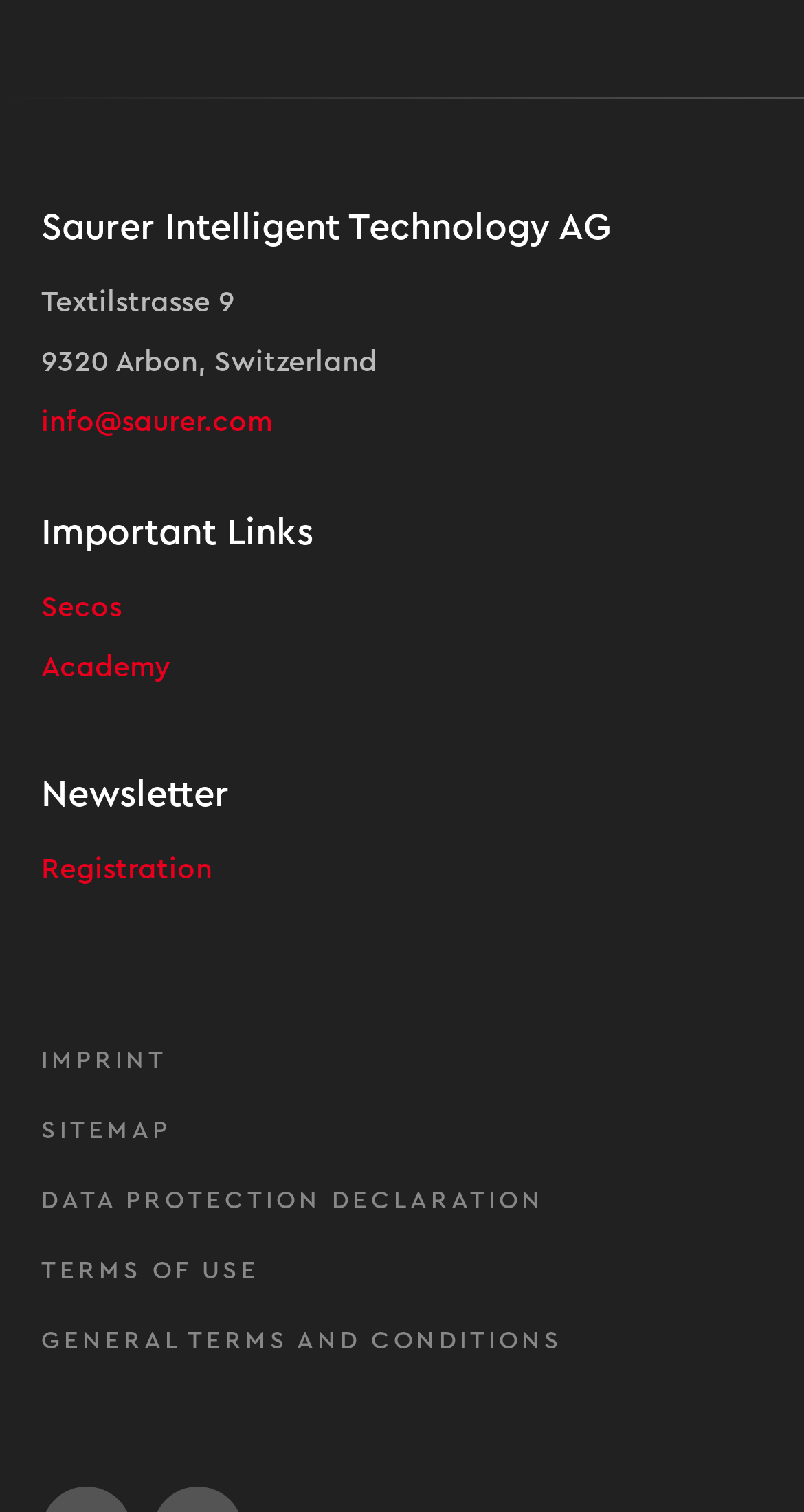Specify the bounding box coordinates for the region that must be clicked to perform the given instruction: "access the sitemap".

[0.051, 0.735, 0.213, 0.76]